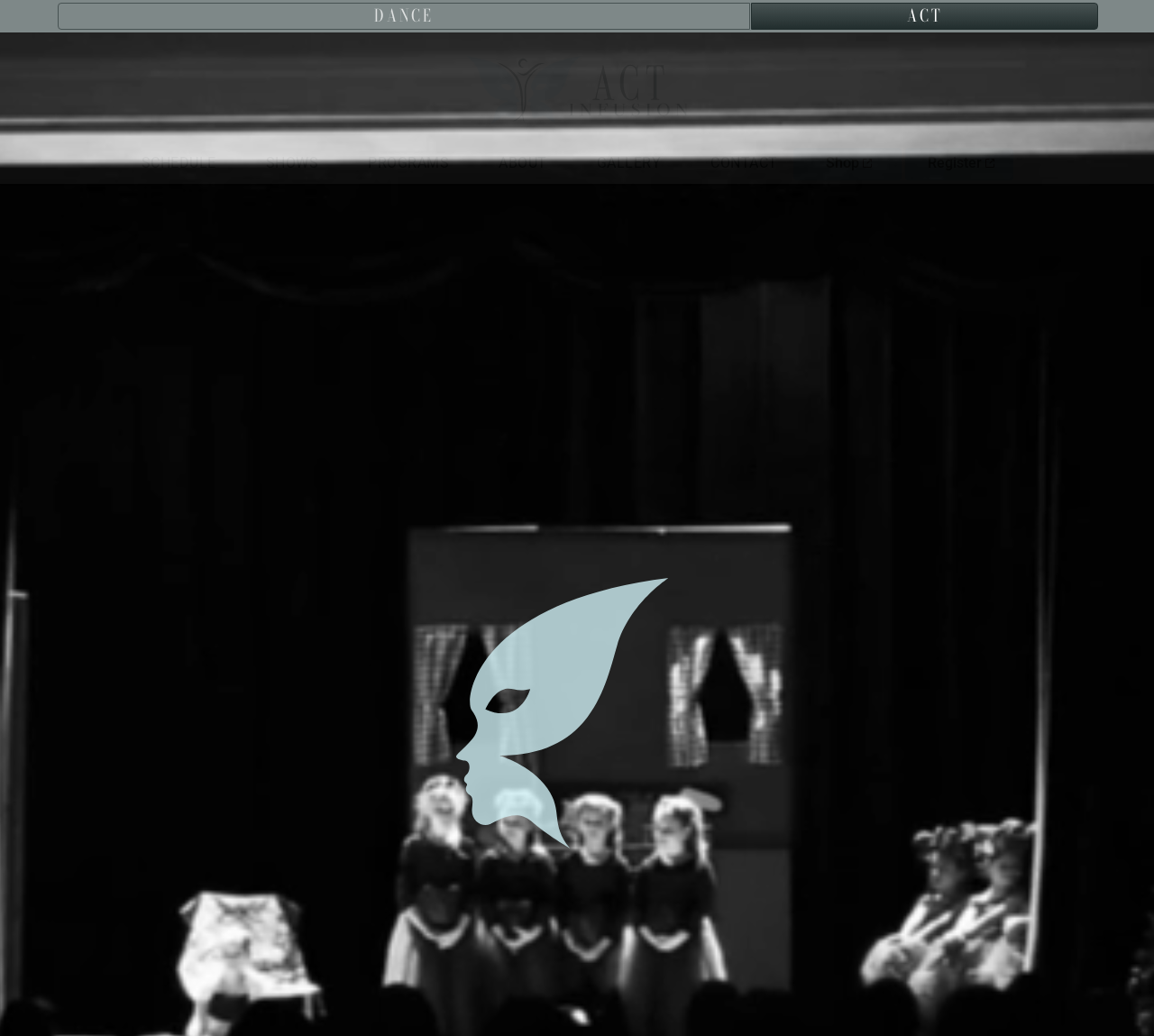Predict the bounding box coordinates of the area that should be clicked to accomplish the following instruction: "Shop online". The bounding box coordinates should consist of four float numbers between 0 and 1, i.e., [left, top, right, bottom].

[0.687, 0.143, 0.781, 0.174]